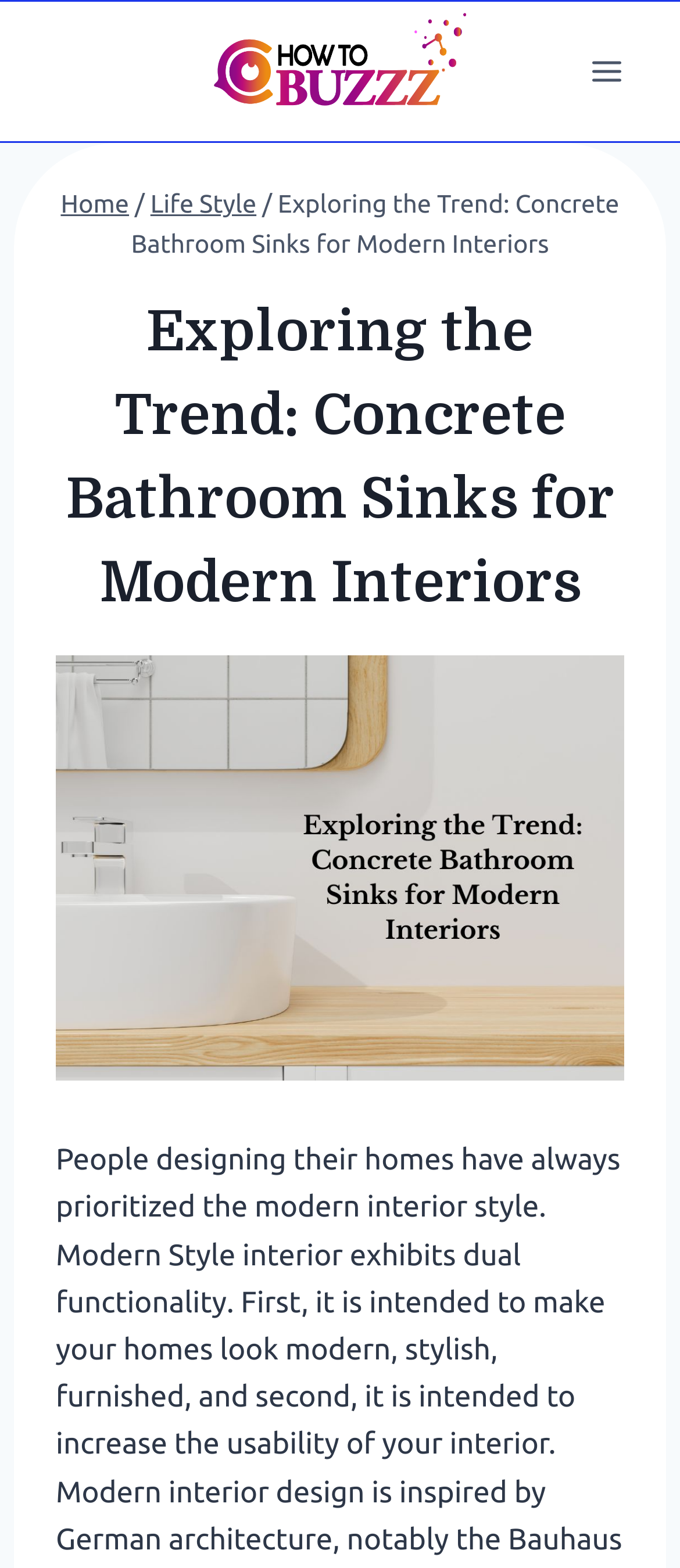How many links are in the breadcrumb navigation?
Using the image, provide a concise answer in one word or a short phrase.

2